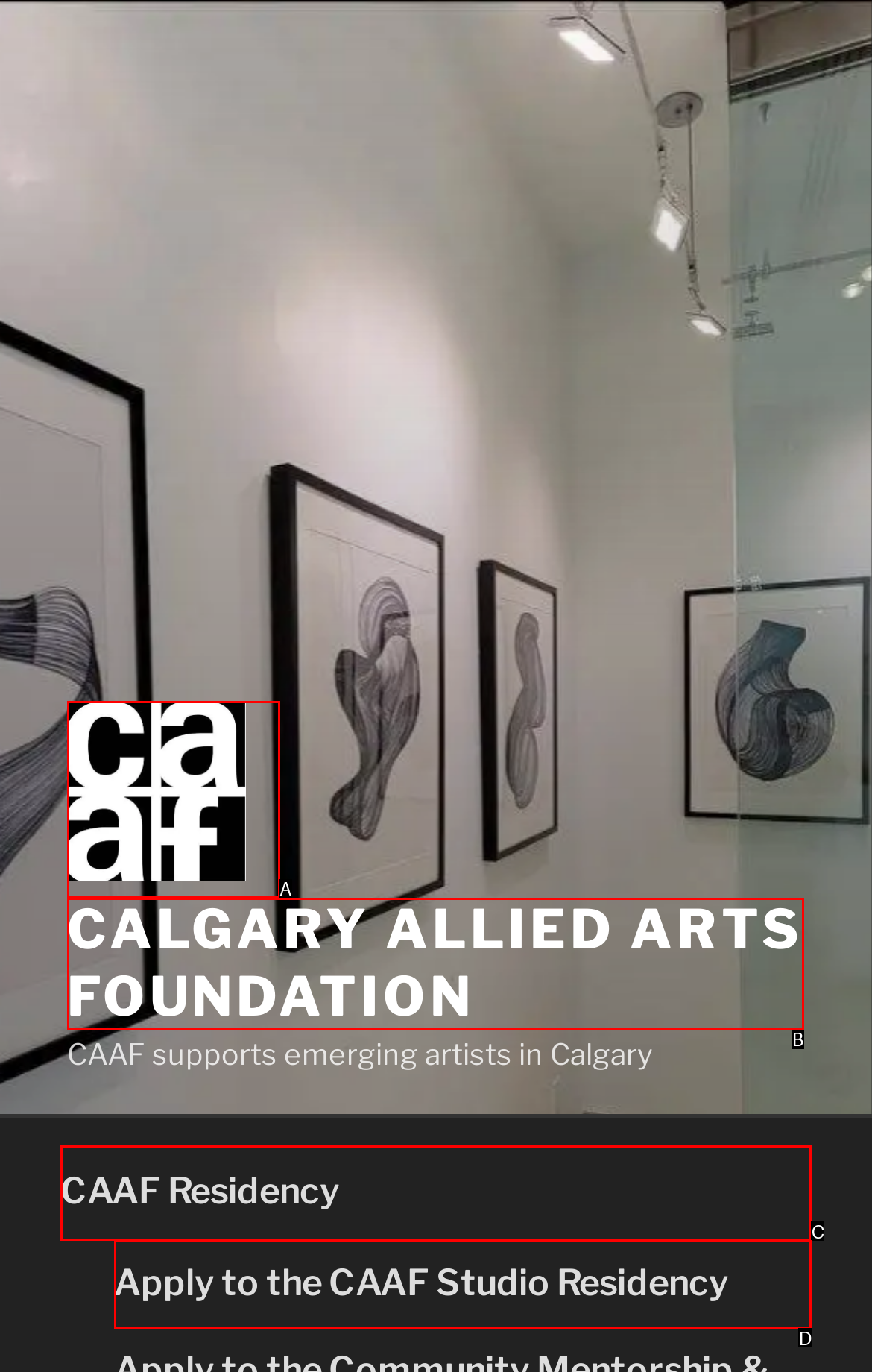Determine which option matches the description: parent_node: CALGARY ALLIED ARTS FOUNDATION. Answer using the letter of the option.

A